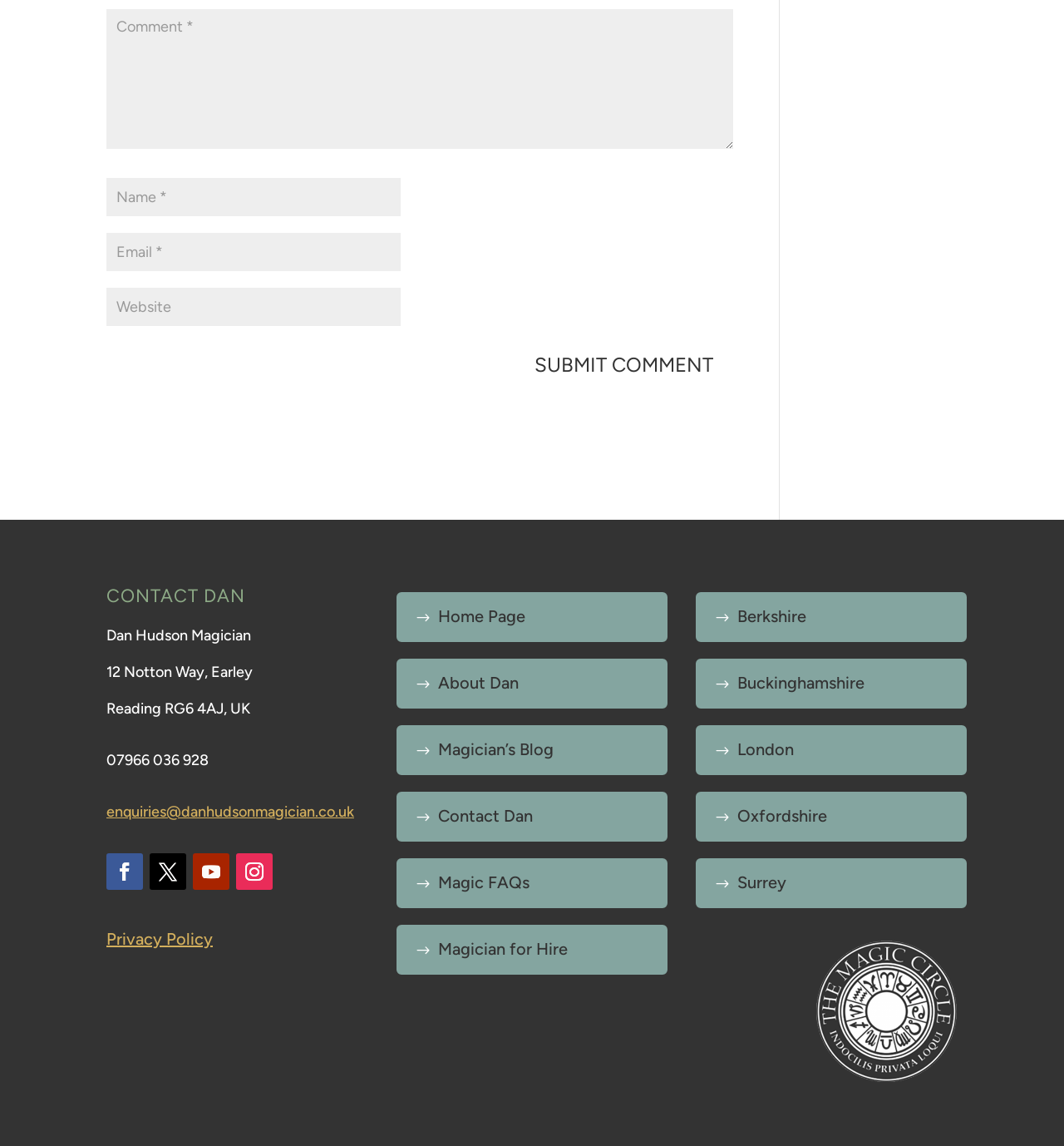Please find the bounding box coordinates of the clickable region needed to complete the following instruction: "View the privacy policy". The bounding box coordinates must consist of four float numbers between 0 and 1, i.e., [left, top, right, bottom].

[0.1, 0.81, 0.2, 0.828]